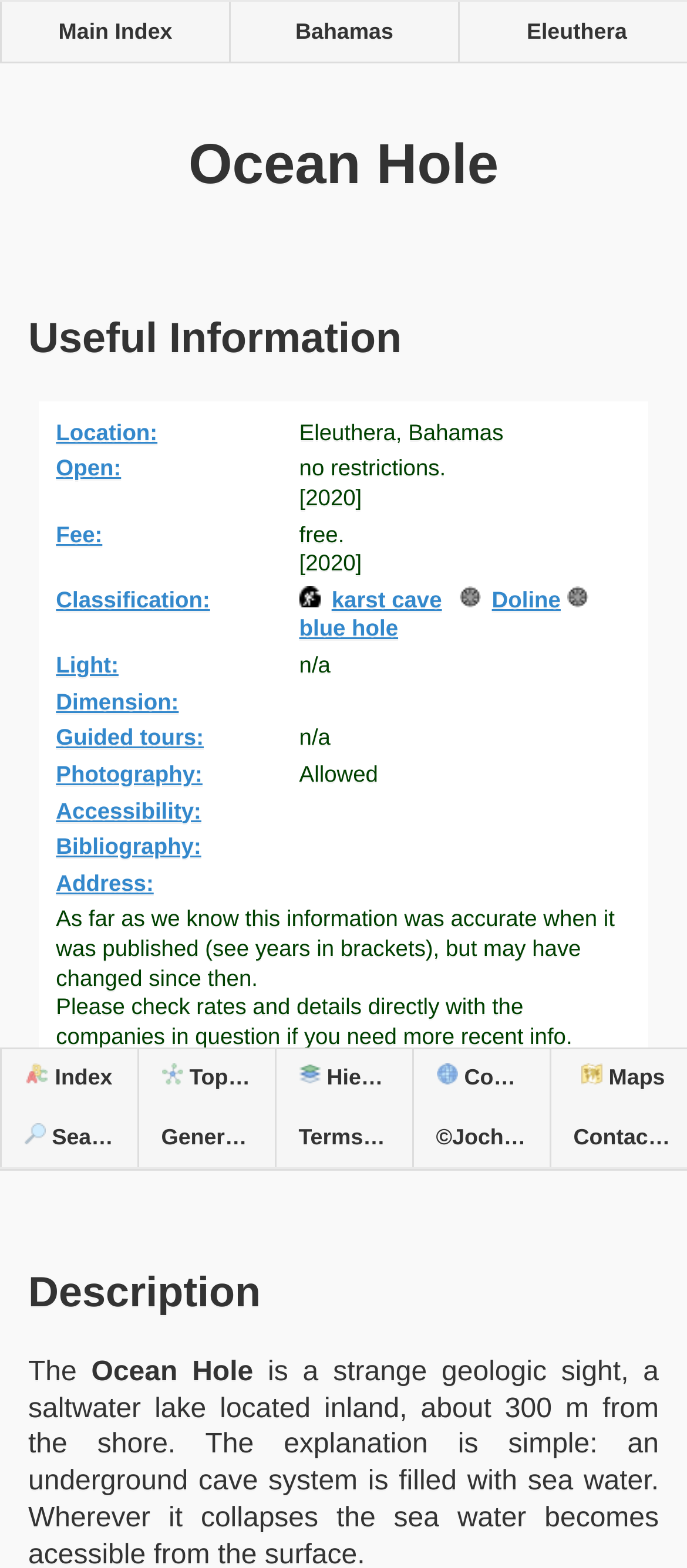Articulate a detailed summary of the webpage's content and design.

The webpage is about Ocean Hole, a karst feature located in Eleuthera, Bahamas, in the Caribbean Islands. At the top of the page, there are two headings: "Ocean Hole" and "Useful Information". Below the headings, there is a table with several rows, each containing information about the Ocean Hole, such as its location, open hours, fee, classification, light, dimension, guided tours, photography, accessibility, bibliography, and address.

The table has a clear structure, with each row having two columns: the left column contains the category name, and the right column contains the corresponding information. Some of the categories have links to more information, and some have images associated with them.

Below the table, there are three more headings: "History", "Description", and a paragraph of text that provides some general information about the Ocean Hole. The text is followed by a series of links to other related pages, including the main index, Bahamas, and other topics.

At the bottom of the page, there is a section with links to various topics, including index, topics, hierarchical, countries, and search. Each link has an associated image. There are also links to general information, terms of use, and a copyright notice.